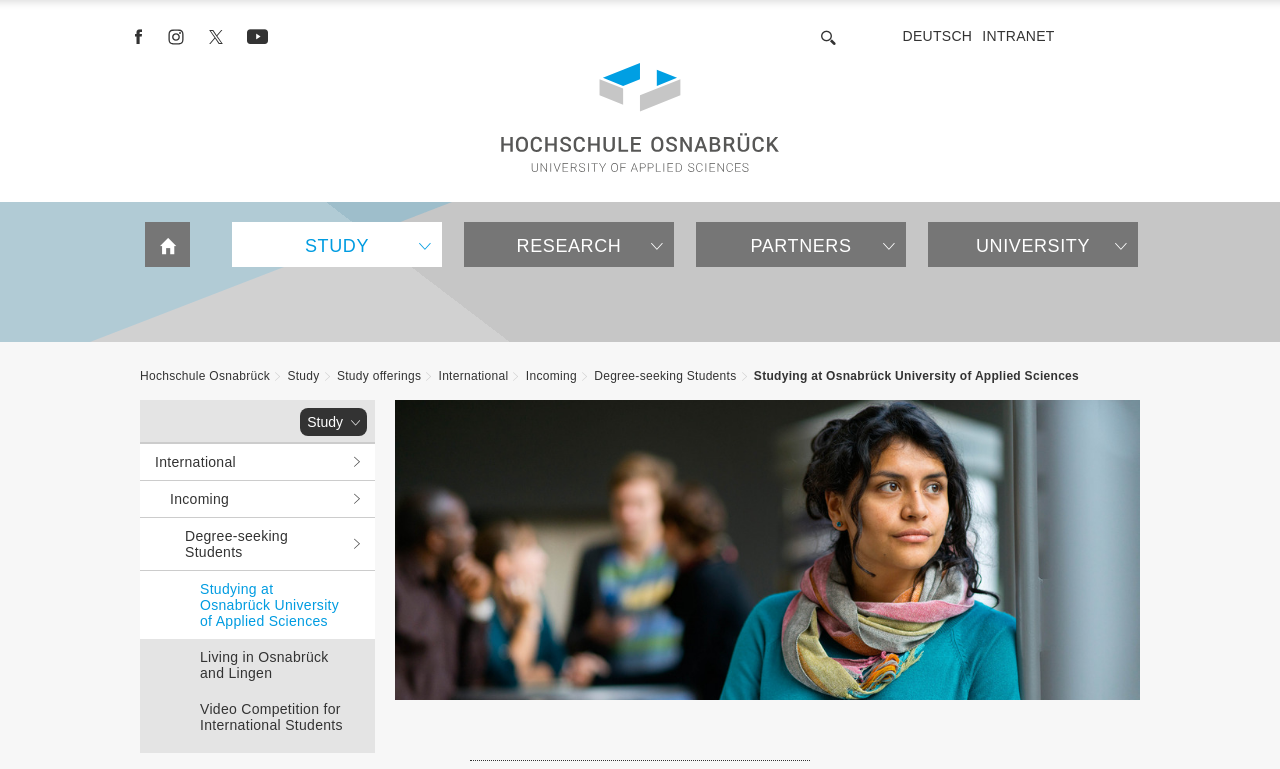Identify the bounding box coordinates of the element that should be clicked to fulfill this task: "Go to the Study Offerings page". The coordinates should be provided as four float numbers between 0 and 1, i.e., [left, top, right, bottom].

[0.106, 0.413, 0.228, 0.435]